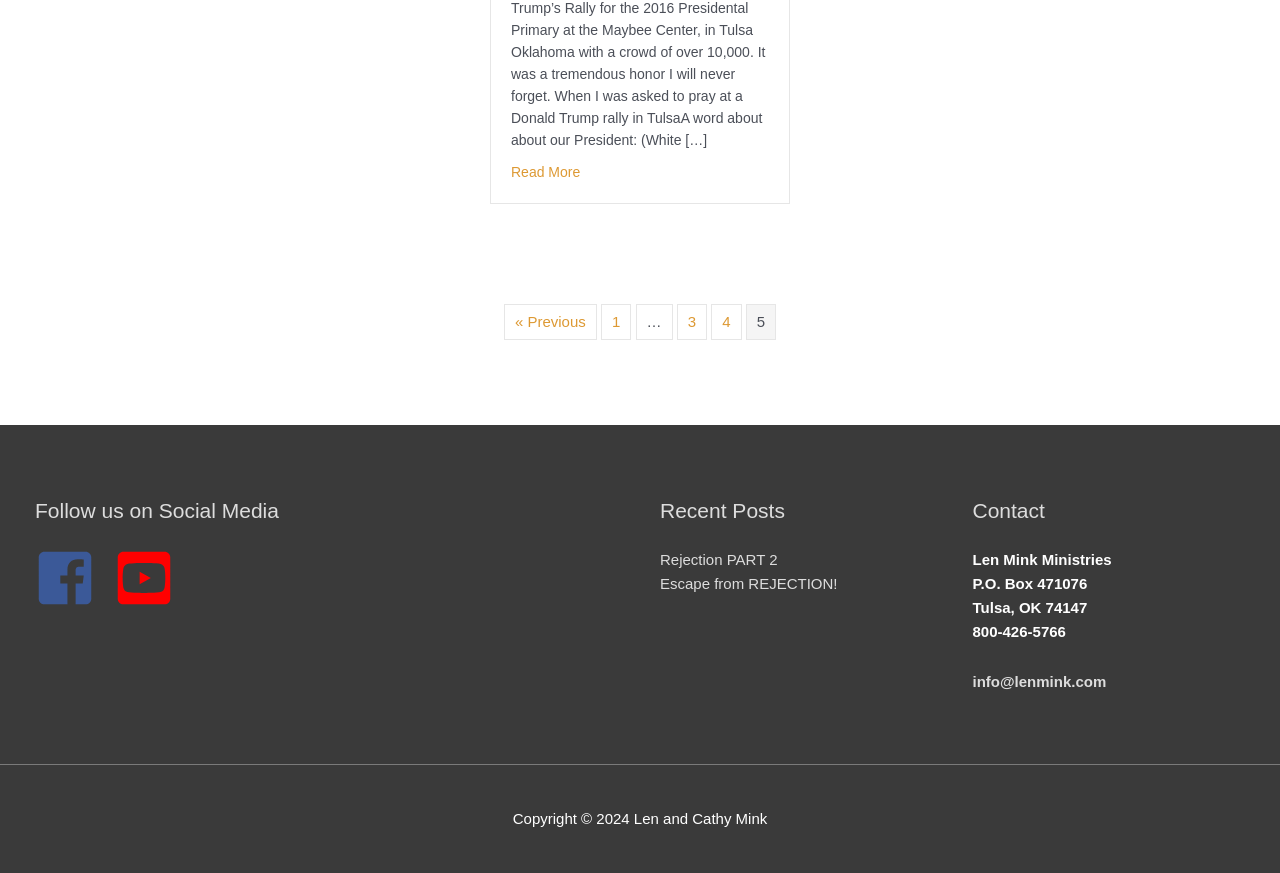Determine the bounding box for the UI element described here: "Rejection PART 2".

[0.516, 0.364, 0.607, 0.383]